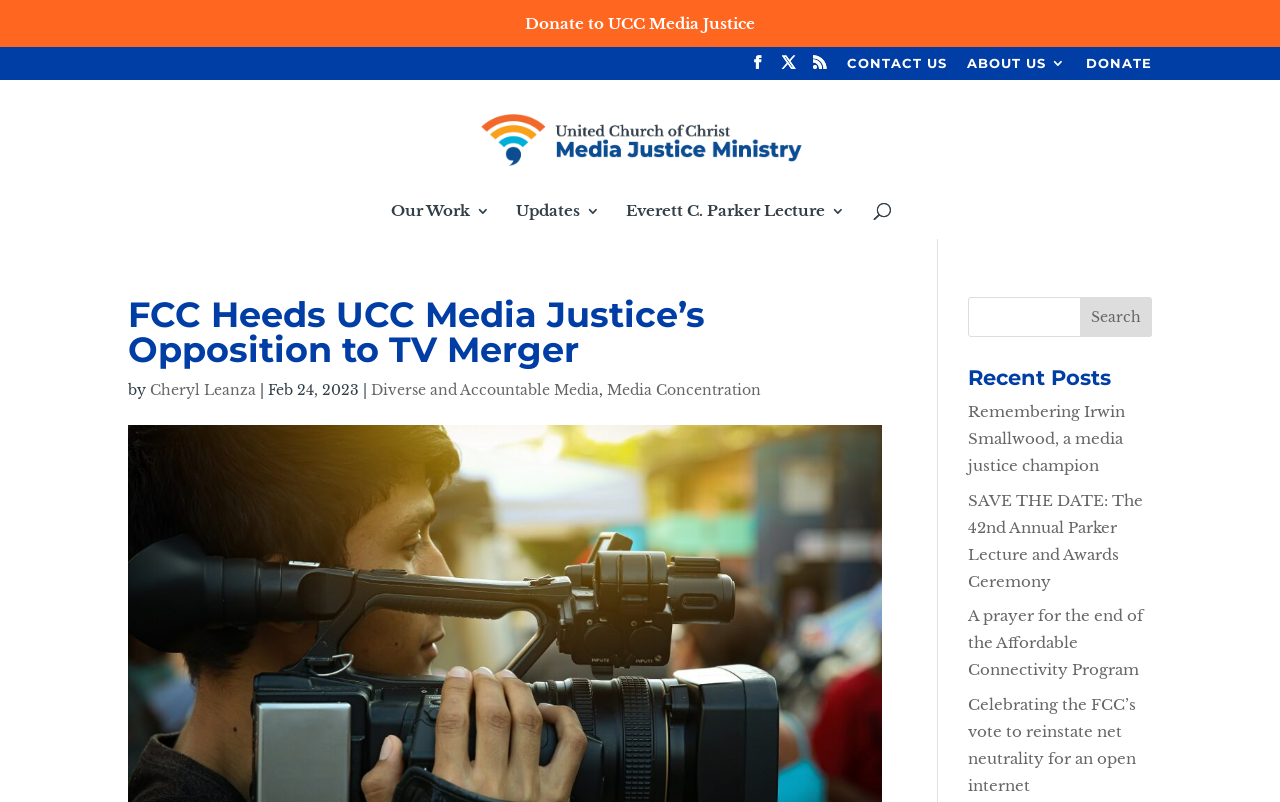Find the bounding box coordinates of the area that needs to be clicked in order to achieve the following instruction: "Donate to UCC Media Justice". The coordinates should be specified as four float numbers between 0 and 1, i.e., [left, top, right, bottom].

[0.41, 0.017, 0.59, 0.041]